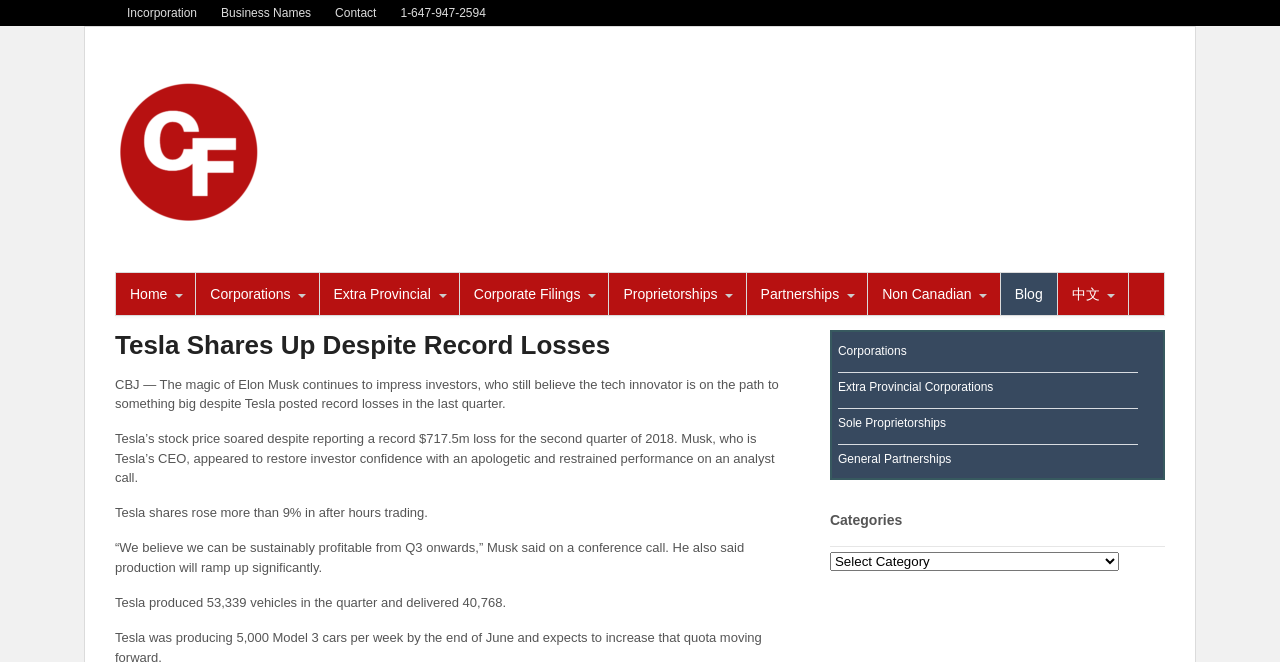Find the bounding box of the UI element described as: "Feedback". The bounding box coordinates should be given as four float values between 0 and 1, i.e., [left, top, right, bottom].

None